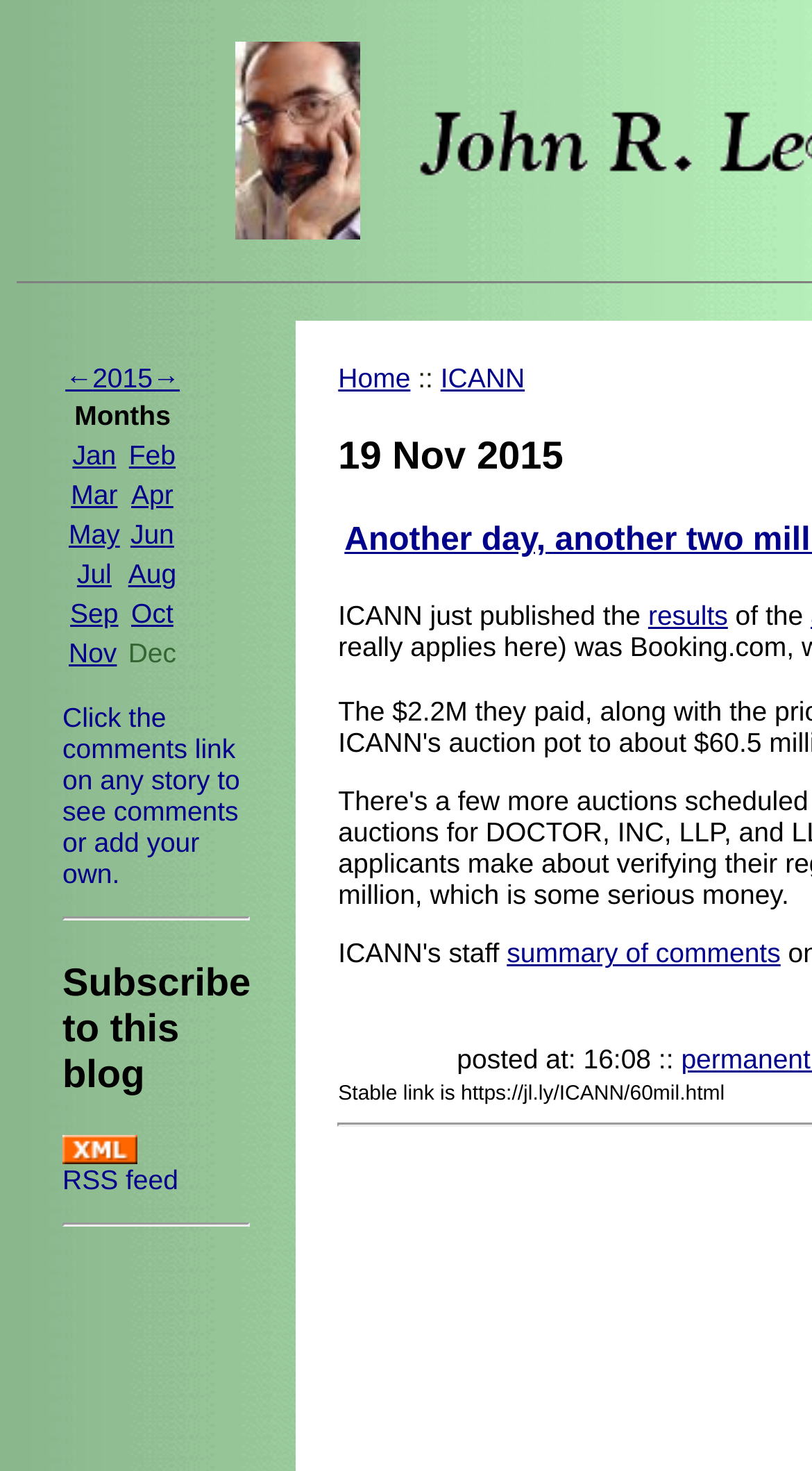Elaborate on the information and visuals displayed on the webpage.

This webpage is about Internet and e-mail policy and practice. At the top, there is a table with a caption "←2015→" that contains 12 rows, each representing a month from January to December. Each month has a link to its corresponding page. 

To the left of the table, there is an image. Below the table, there is a paragraph of text that reads "Click the comments link on any story to see comments or add your own." 

Further down, there is a horizontal separator, followed by a heading that says "Subscribe to this blog". Below the heading, there is a link to an RSS feed, accompanied by an image. 

Another horizontal separator is present below, followed by a link to the "Home" page and a link to "ICANN". There is a paragraph of text that reads "ICANN just published the results of the summary of comments". 

At the bottom, there is a link to a "summary of comments" page, and a static text that reads "Stable link is https://jl.ly/ICANN/60mil.html".